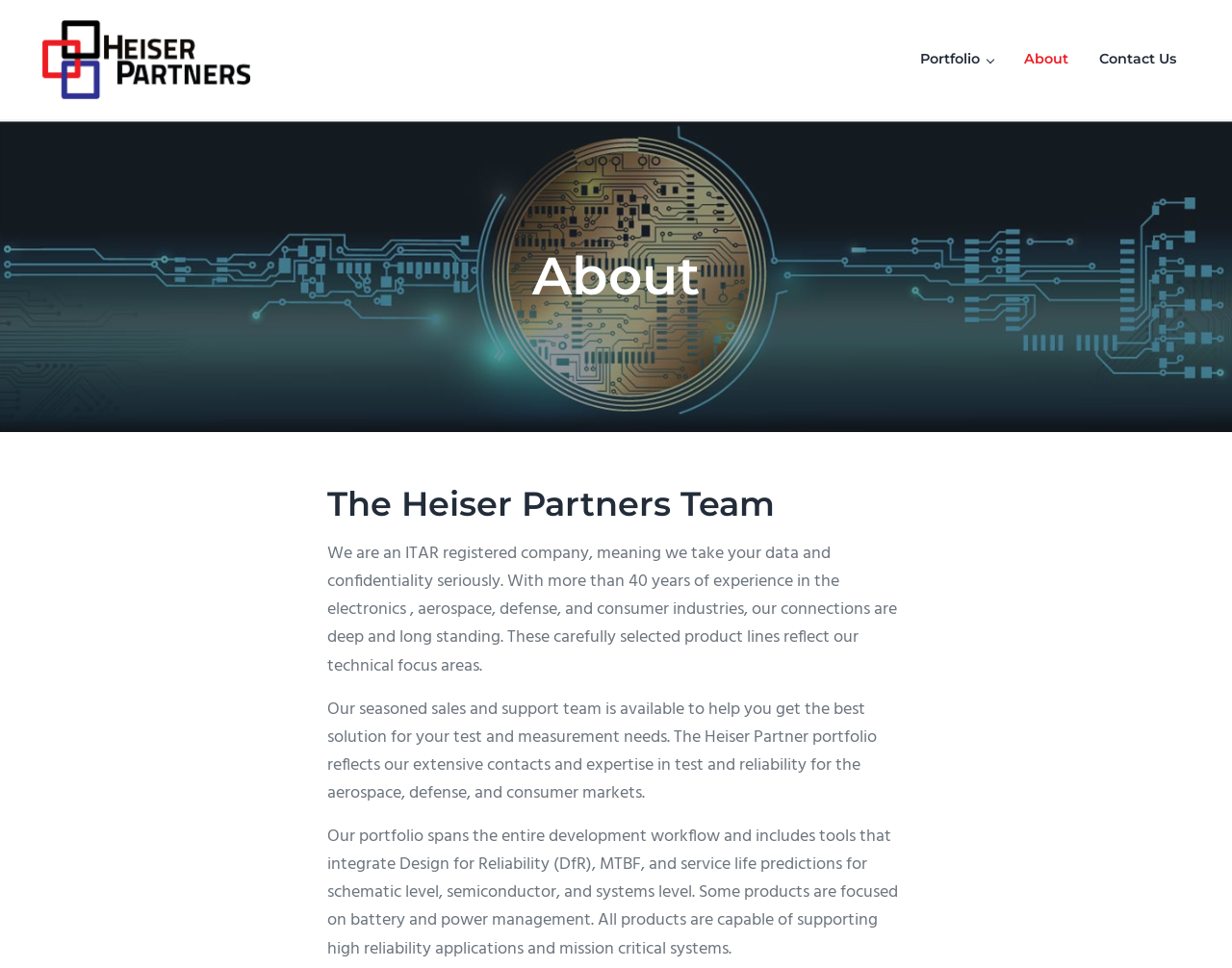Using the image as a reference, answer the following question in as much detail as possible:
What is the company's stance on data and confidentiality?

I inferred the answer by reading the text in the article section, which states 'We take your data and confidentiality seriously'.